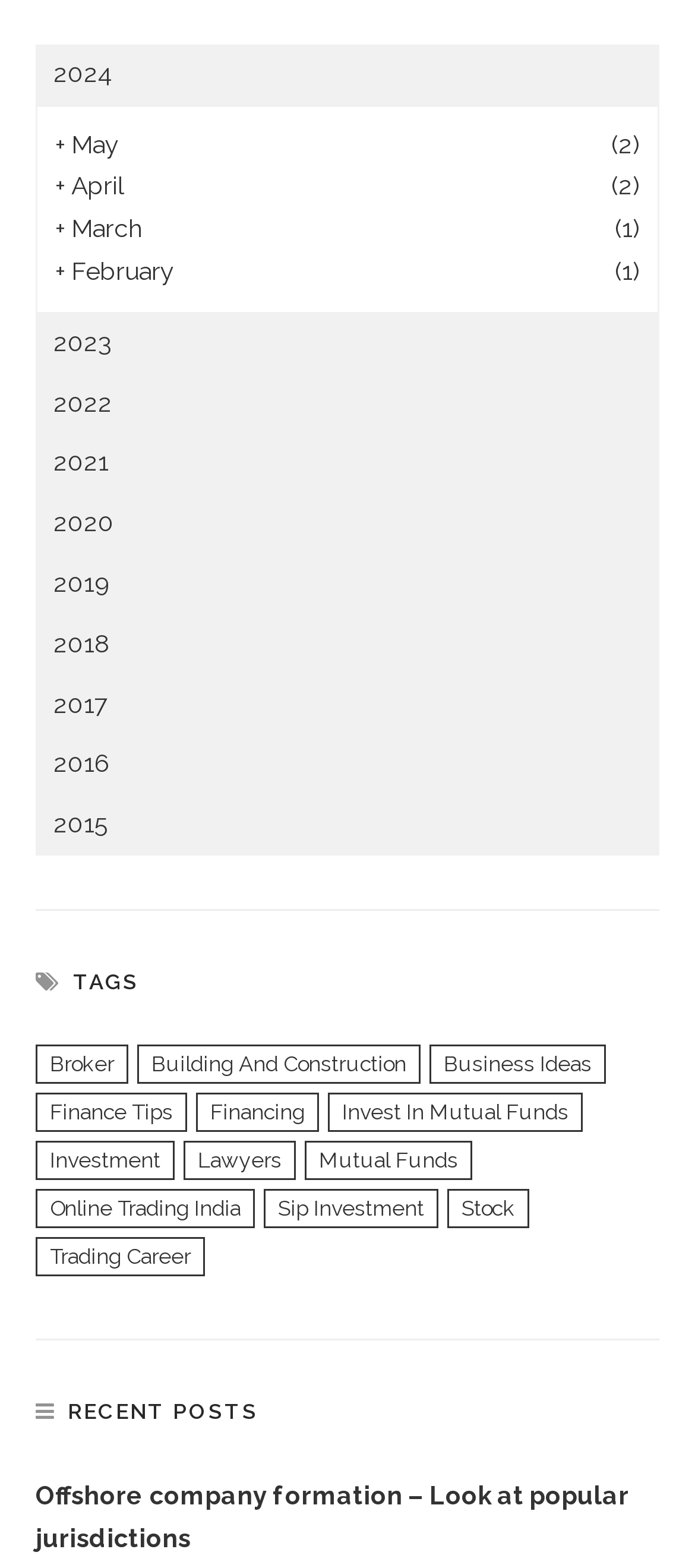Consider the image and give a detailed and elaborate answer to the question: 
How many years are listed on the webpage?

I counted the number of headings with year values, starting from 2015 to 2024, and found 9 years listed on the webpage.